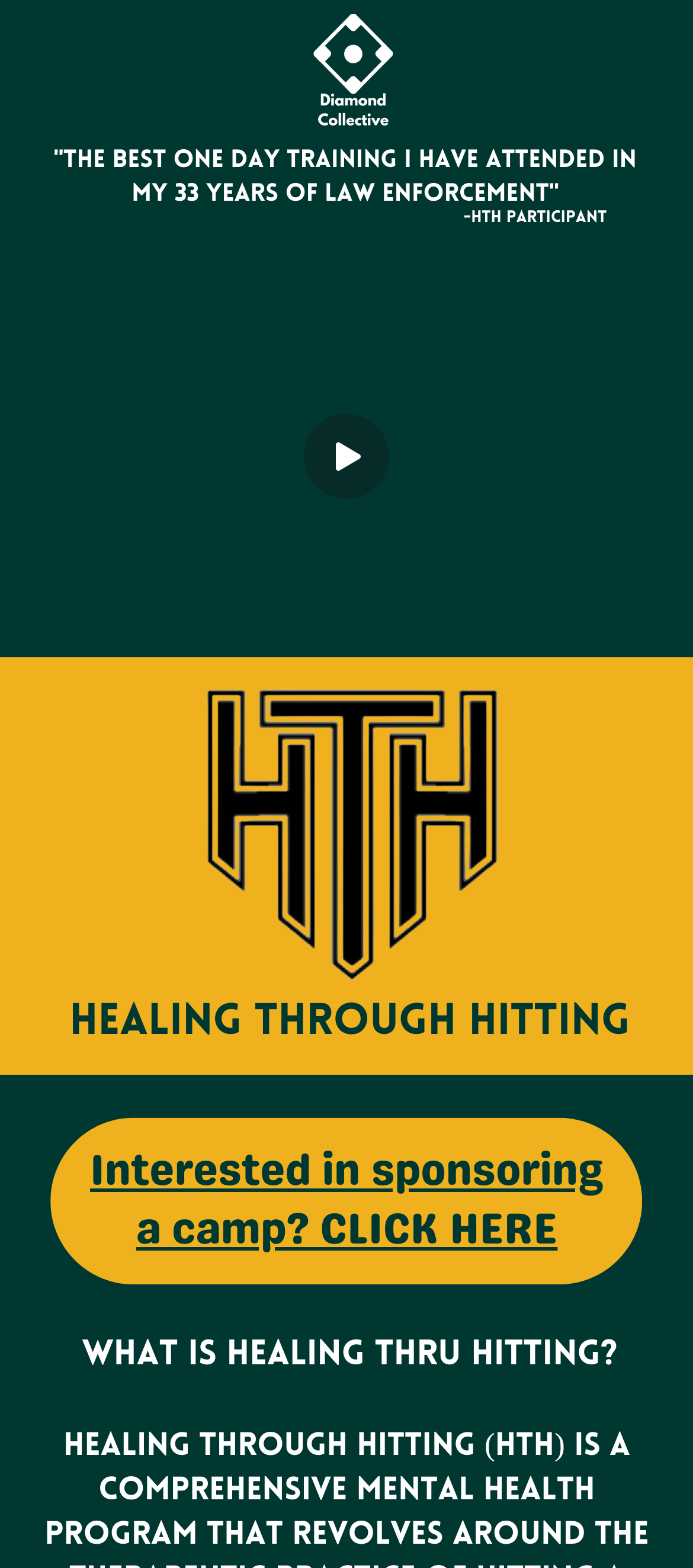Answer this question in one word or a short phrase: How many images are on the page?

4